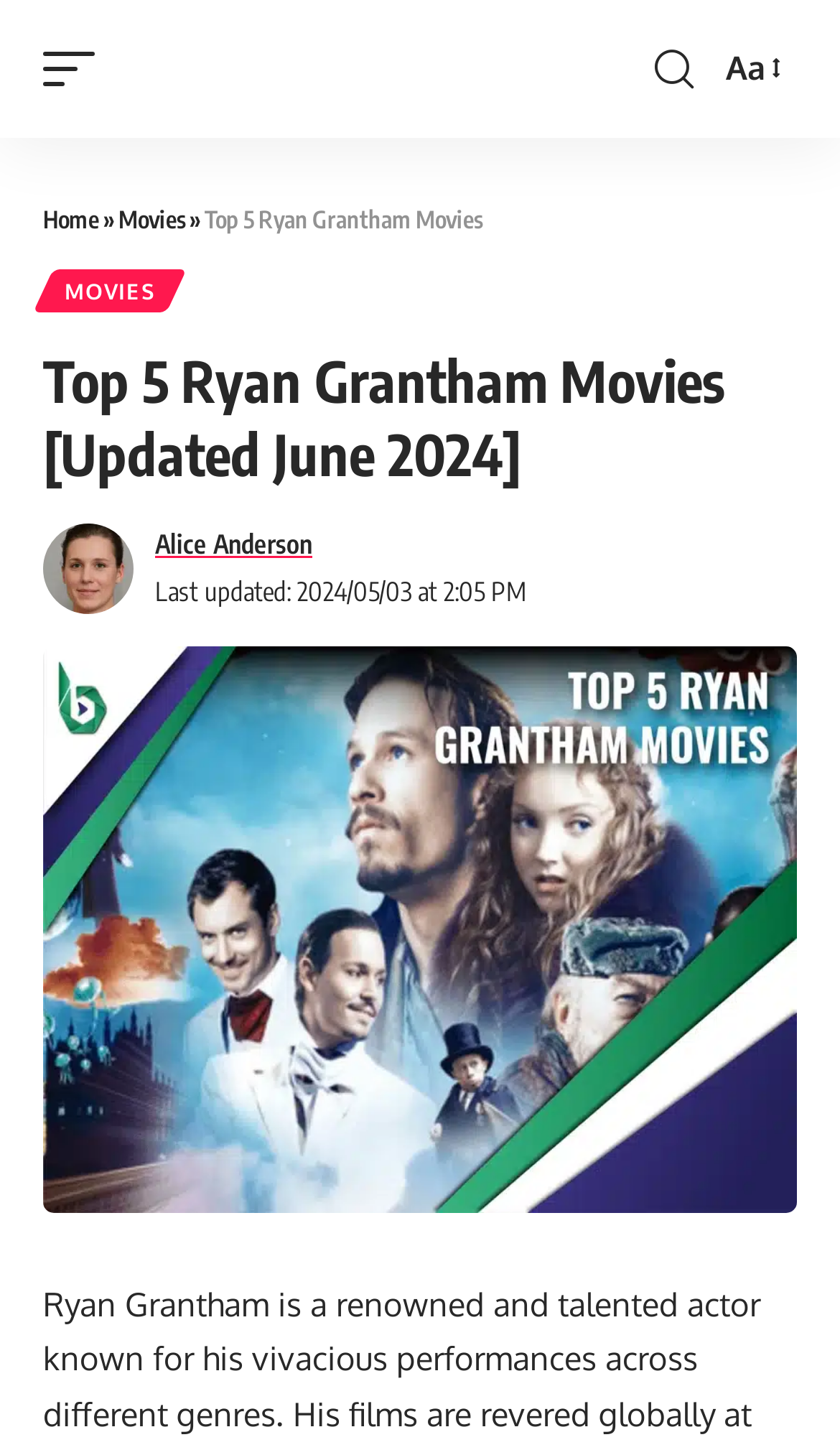Based on the element description parent_node: Font Resizer aria-label="search", identify the bounding box coordinates for the UI element. The coordinates should be in the format (top-left x, top-left y, bottom-right x, bottom-right y) and within the 0 to 1 range.

[0.767, 0.025, 0.838, 0.07]